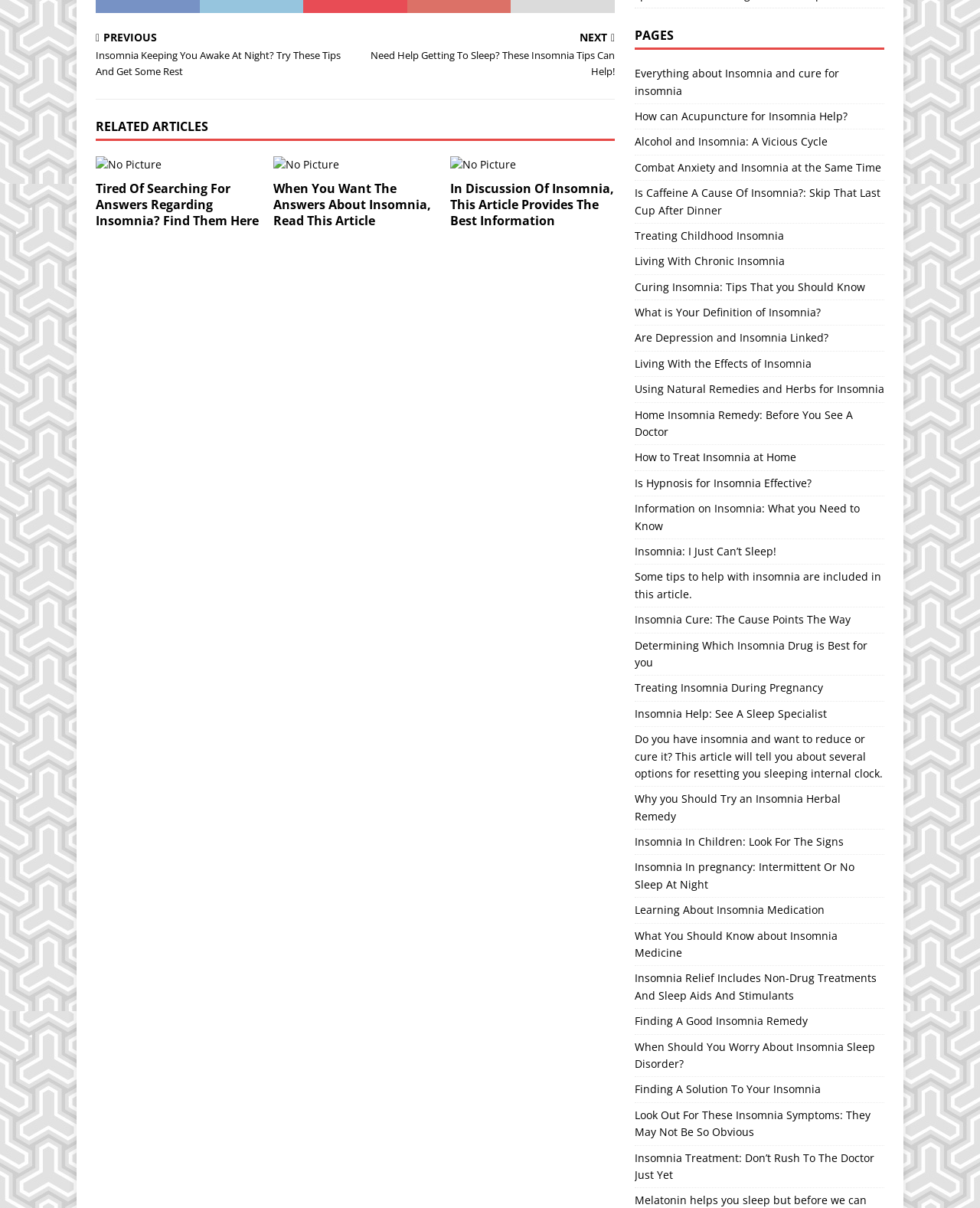What type of content is presented in the 'RELATED ARTICLES' section?
Please provide a comprehensive answer based on the visual information in the image.

The 'RELATED ARTICLES' section appears to contain a list of article headings and links. The headings suggest that the articles are related to insomnia, and the links likely lead to the full articles.